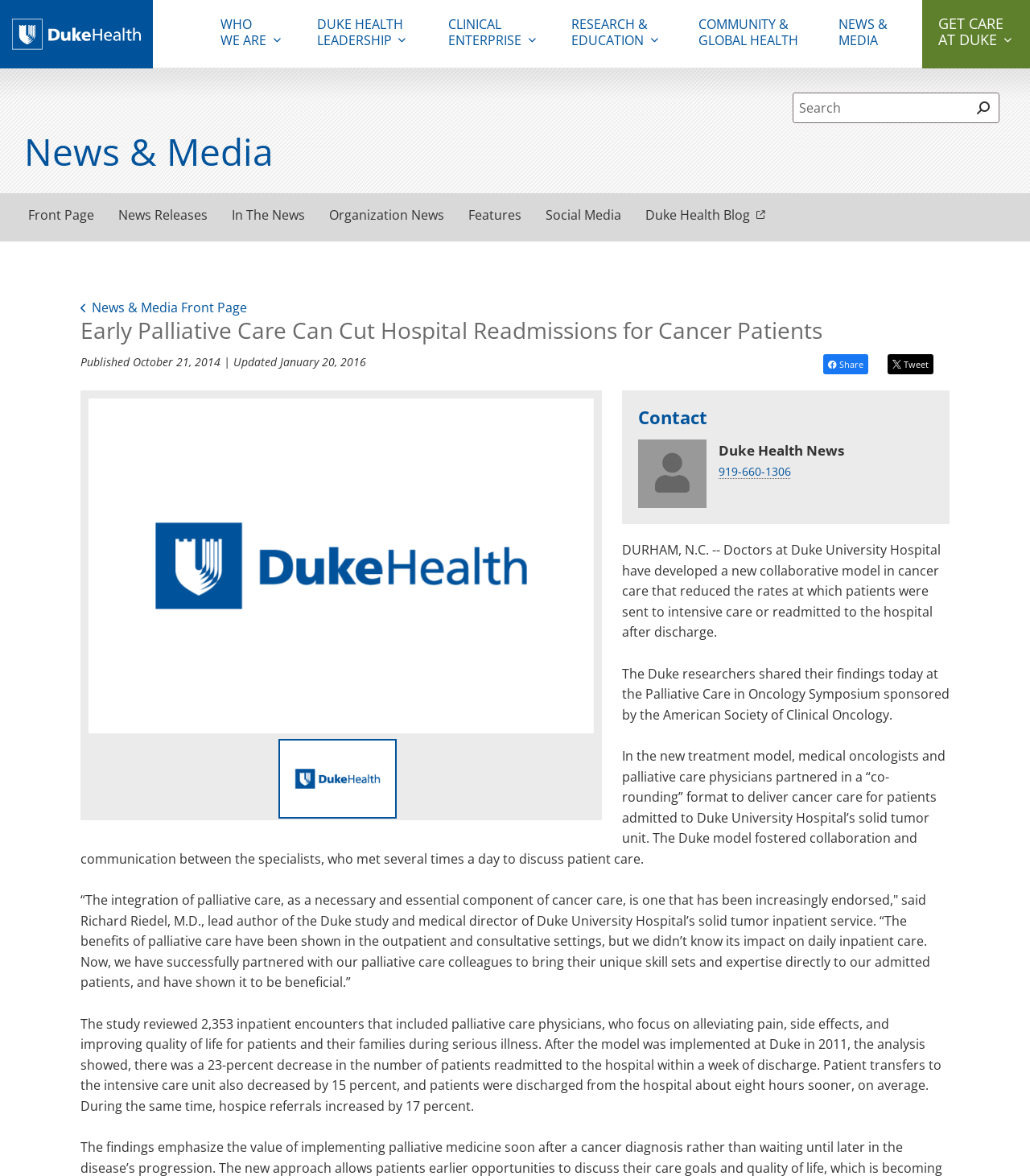Determine the bounding box coordinates of the section to be clicked to follow the instruction: "Visit Duke Health homepage". The coordinates should be given as four float numbers between 0 and 1, formatted as [left, top, right, bottom].

[0.0, 0.0, 0.148, 0.058]